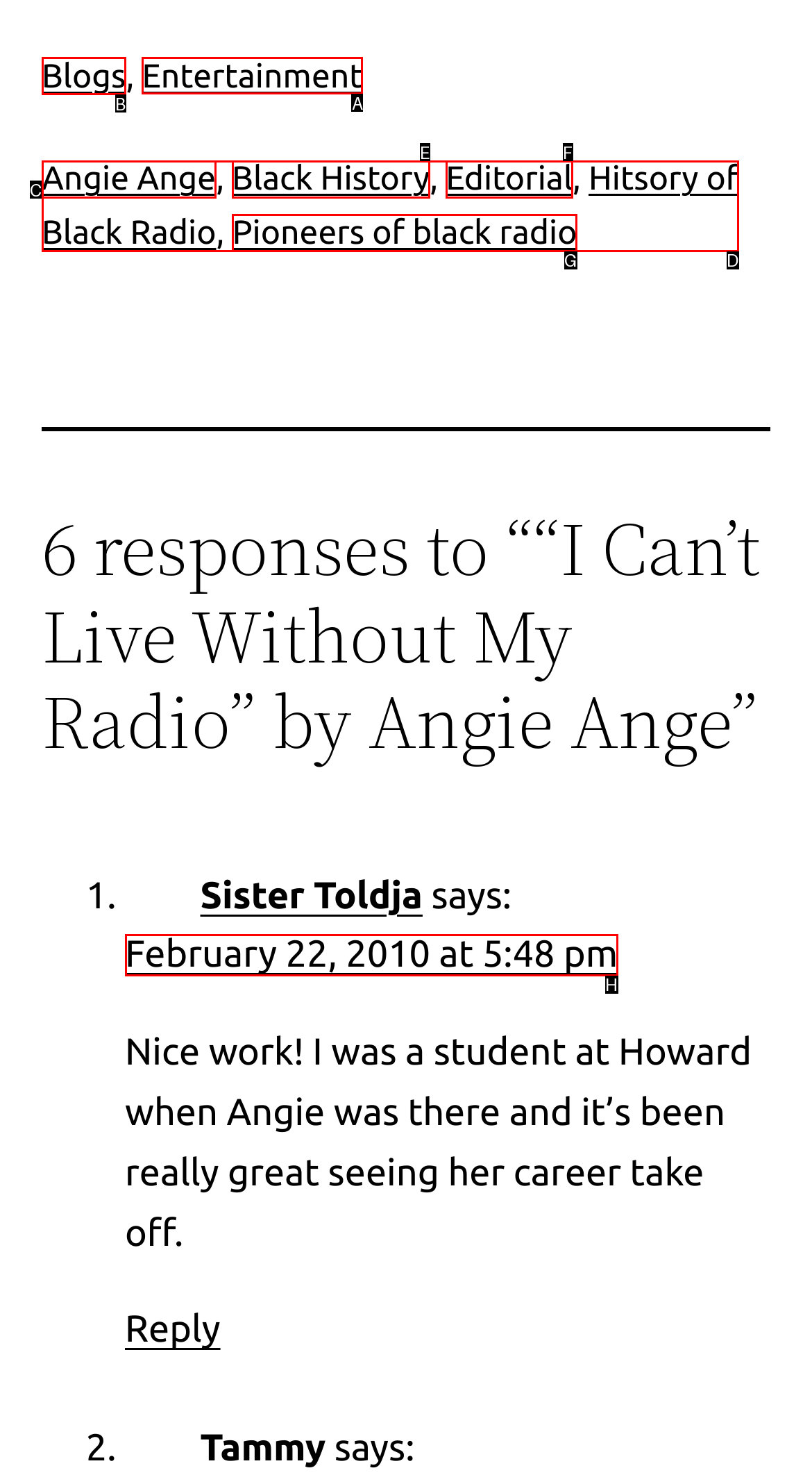Select the proper UI element to click in order to perform the following task: Visit the 'Entertainment' page. Indicate your choice with the letter of the appropriate option.

A